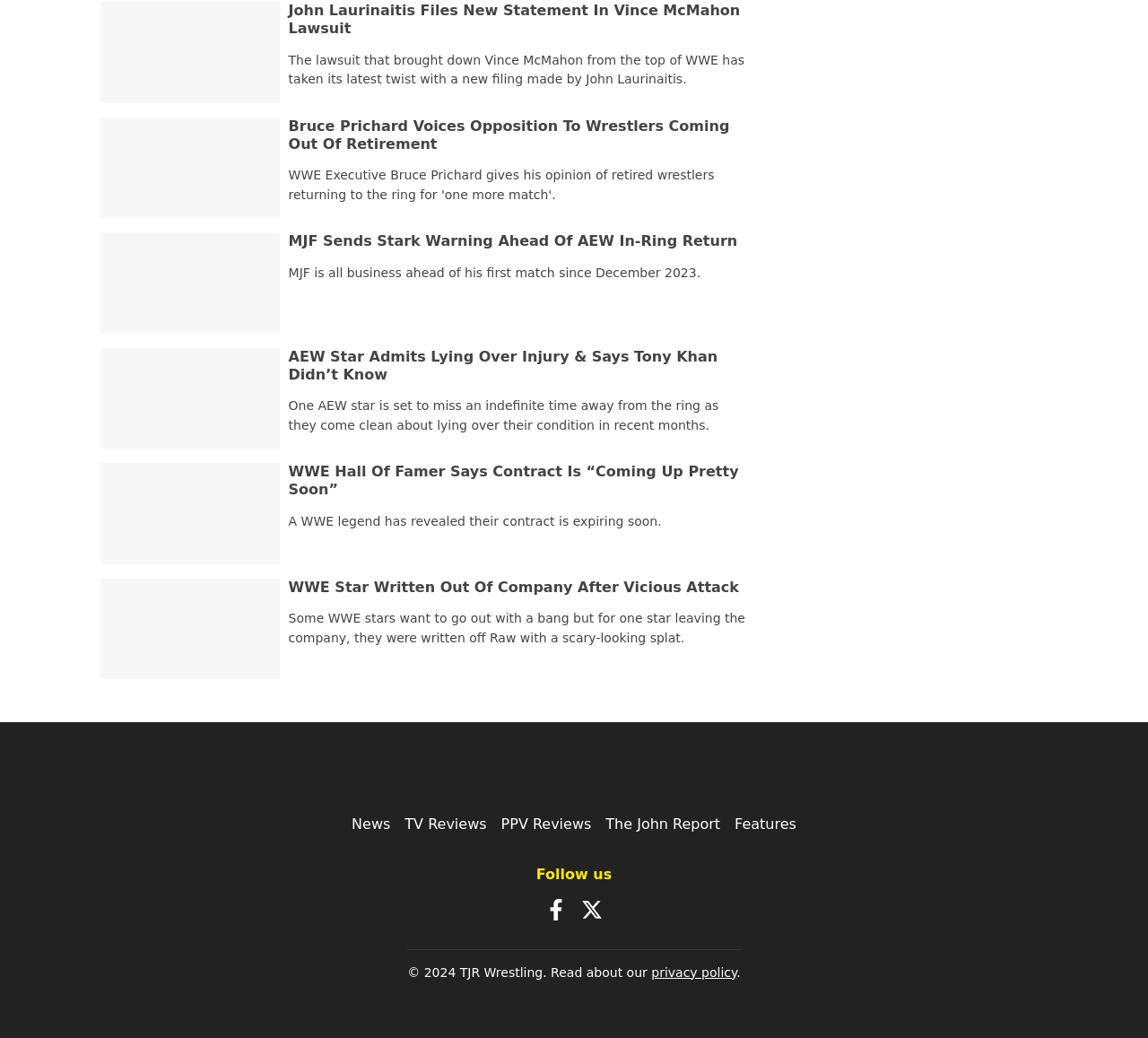Provide the bounding box coordinates of the section that needs to be clicked to accomplish the following instruction: "Enter your name."

None